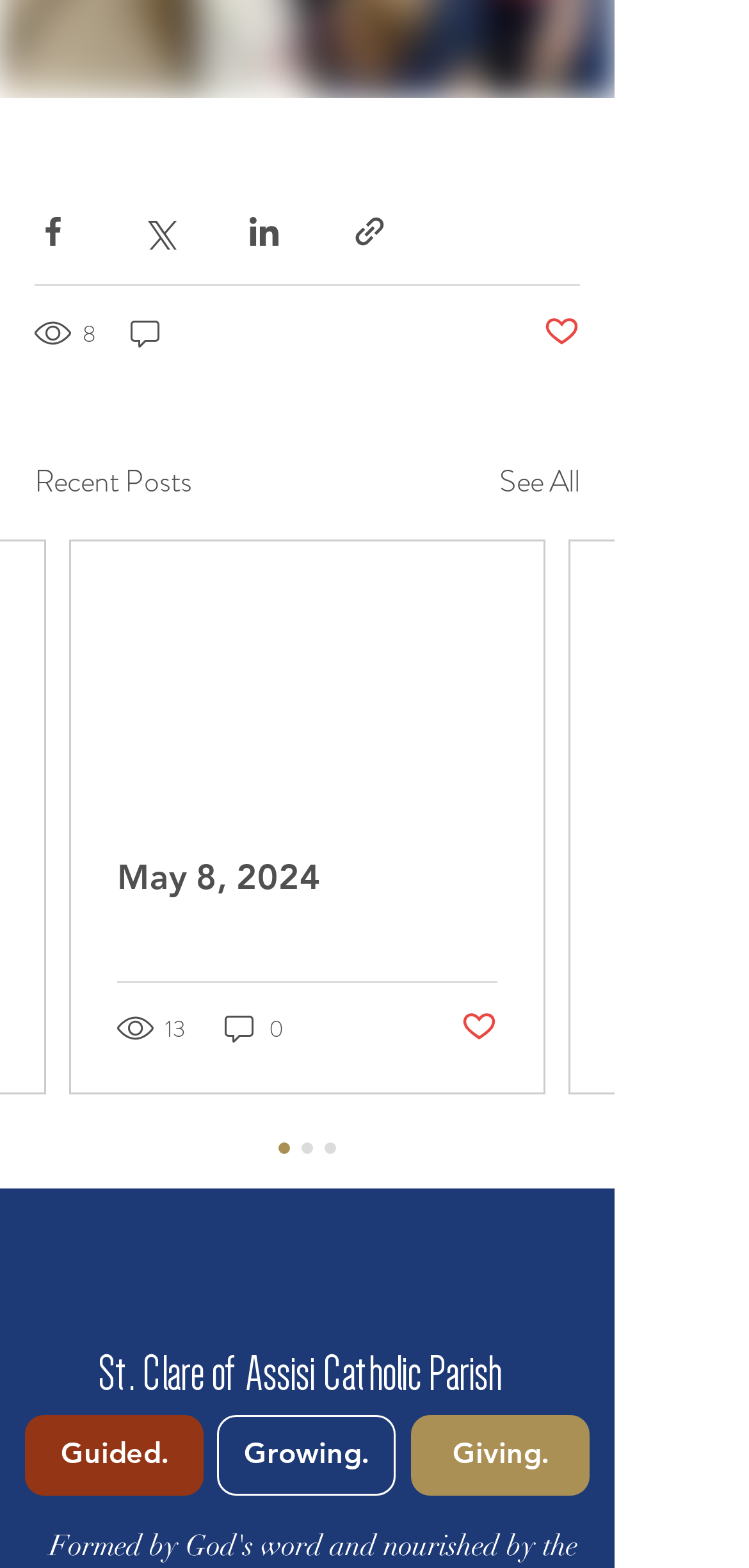Could you determine the bounding box coordinates of the clickable element to complete the instruction: "See all posts"? Provide the coordinates as four float numbers between 0 and 1, i.e., [left, top, right, bottom].

[0.667, 0.293, 0.774, 0.322]